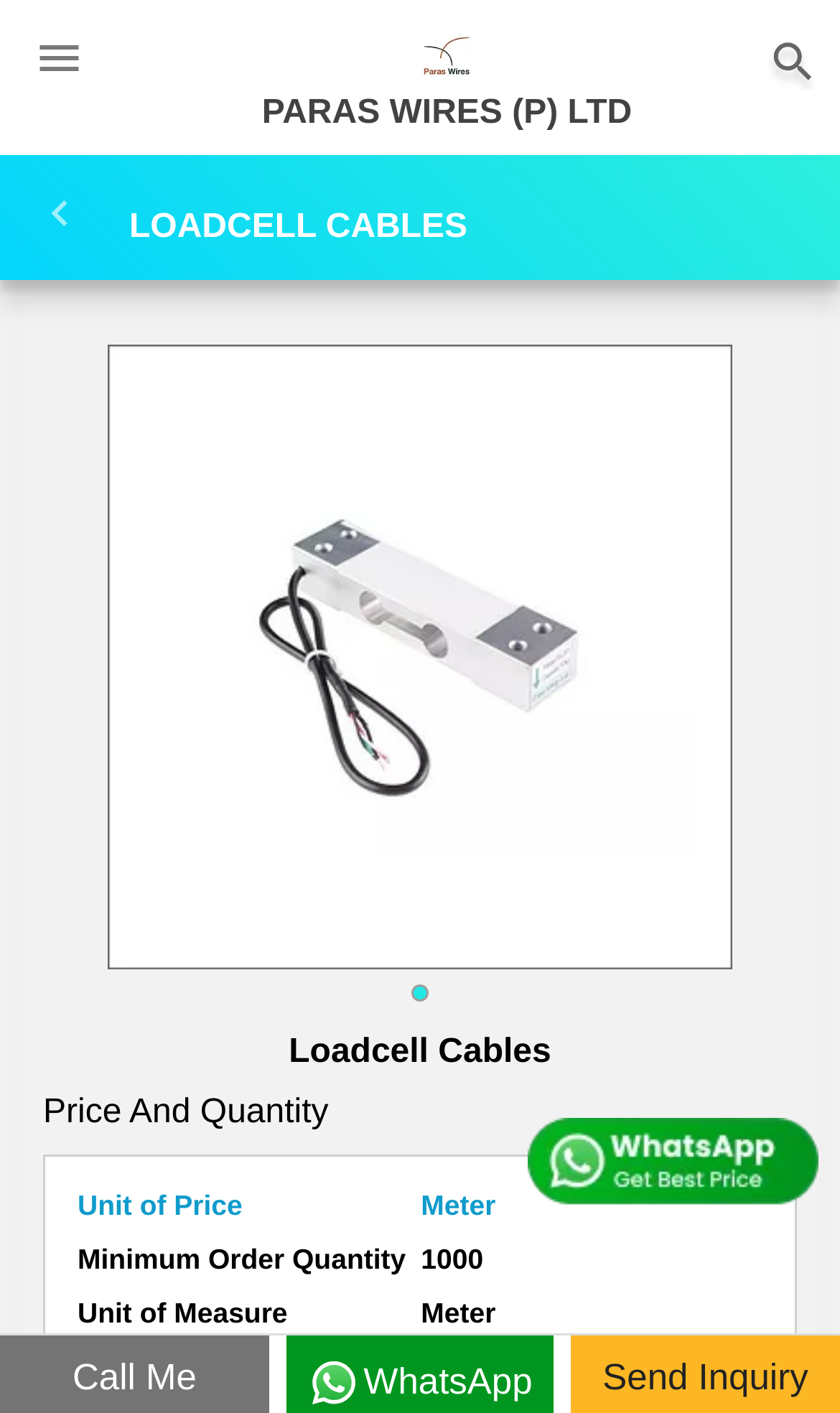Given the element description, predict the bounding box coordinates in the format (top-left x, top-left y, bottom-right x, bottom-right y). Make sure all values are between 0 and 1. Here is the element description: parent_node: LOADCELL CABLES

[0.026, 0.133, 0.154, 0.169]